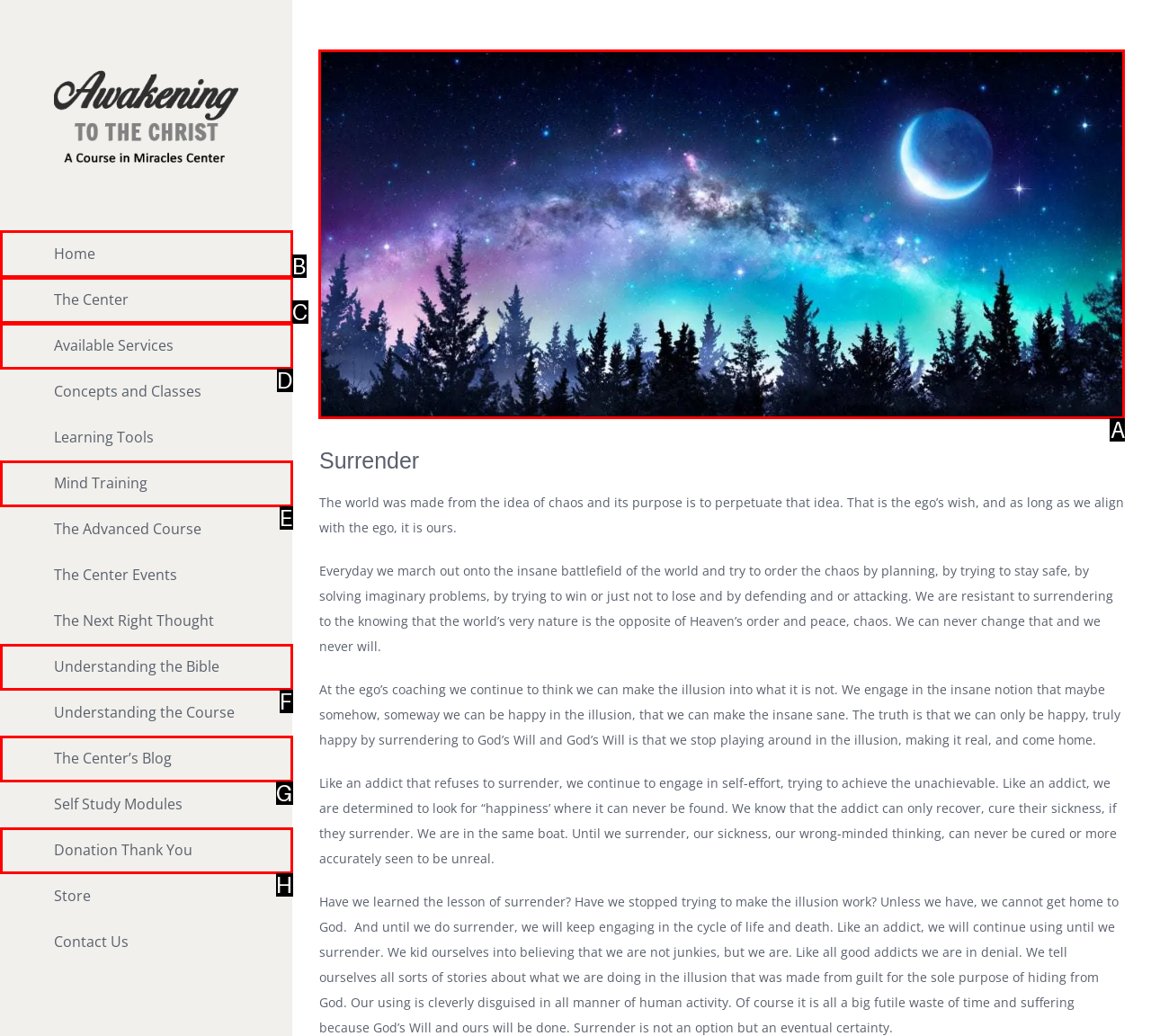To perform the task "View the 'Milky,Way,And,Moon,In,Night,Forest,-,Contain,Illustration' image", which UI element's letter should you select? Provide the letter directly.

A